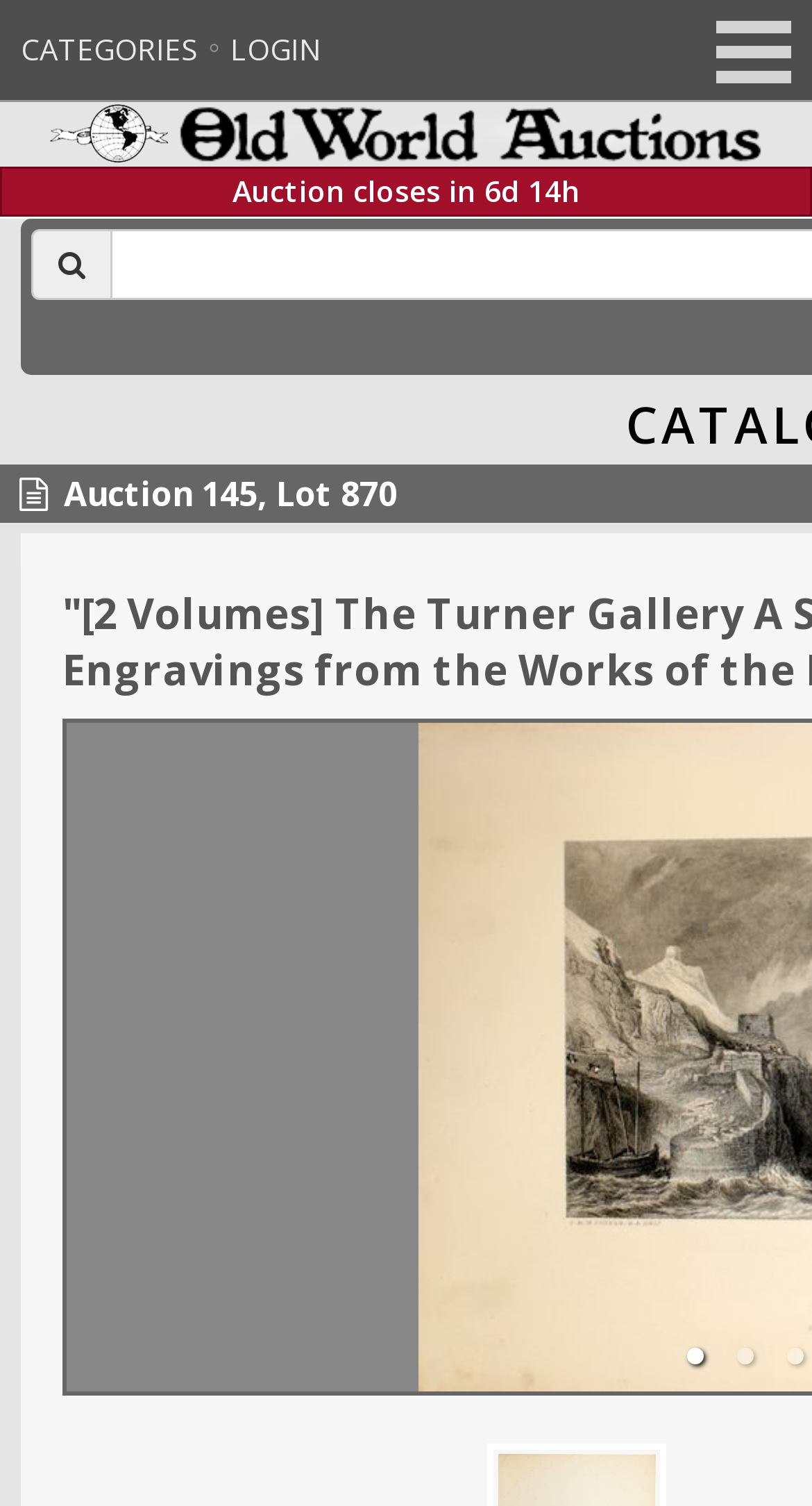Generate a thorough explanation of the webpage's elements.

This webpage is an auction page for Old World Auctions, specifically featuring Lot 870 of Auction 145. At the top left, there are three links: "CATEGORIES", "LOGIN", and an empty link. To the right of these links, there is a button labeled "Open Menu". Below these elements, there is a large banner that spans almost the entire width of the page, containing two images side by side.

Below the banner, there is a countdown timer indicating that the auction closes in 6 days, 14 hours. This timer is positioned near the center of the page. Above the countdown timer, there is a title that reads "Auction 145, Lot 870".

At the bottom of the page, there are three buttons labeled "slide item 1", "slide item 2", and "slide item 3", which are likely part of a slideshow or carousel feature. These buttons are positioned near the bottom right corner of the page.